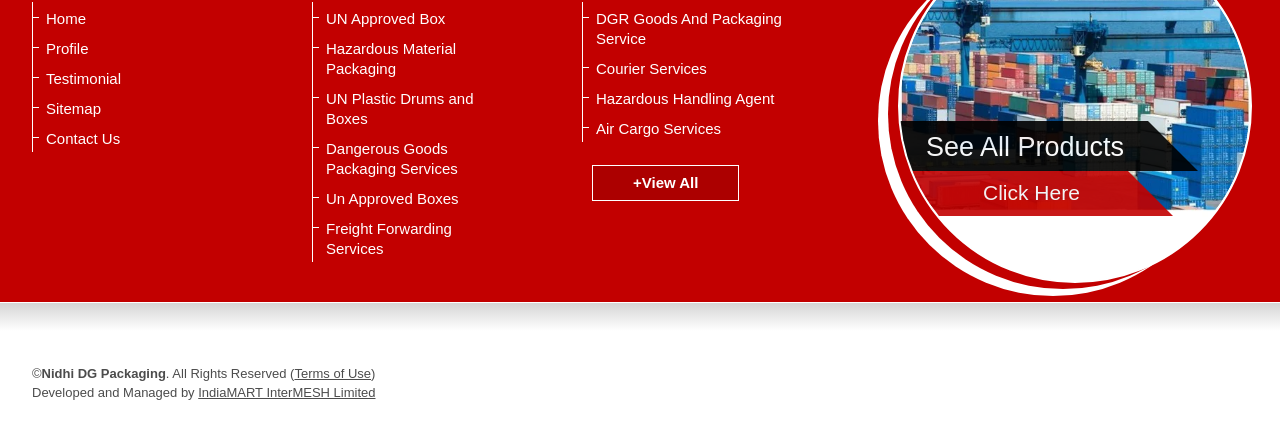Please specify the bounding box coordinates of the clickable region necessary for completing the following instruction: "check dangerous goods packaging services". The coordinates must consist of four float numbers between 0 and 1, i.e., [left, top, right, bottom].

[0.247, 0.314, 0.4, 0.405]